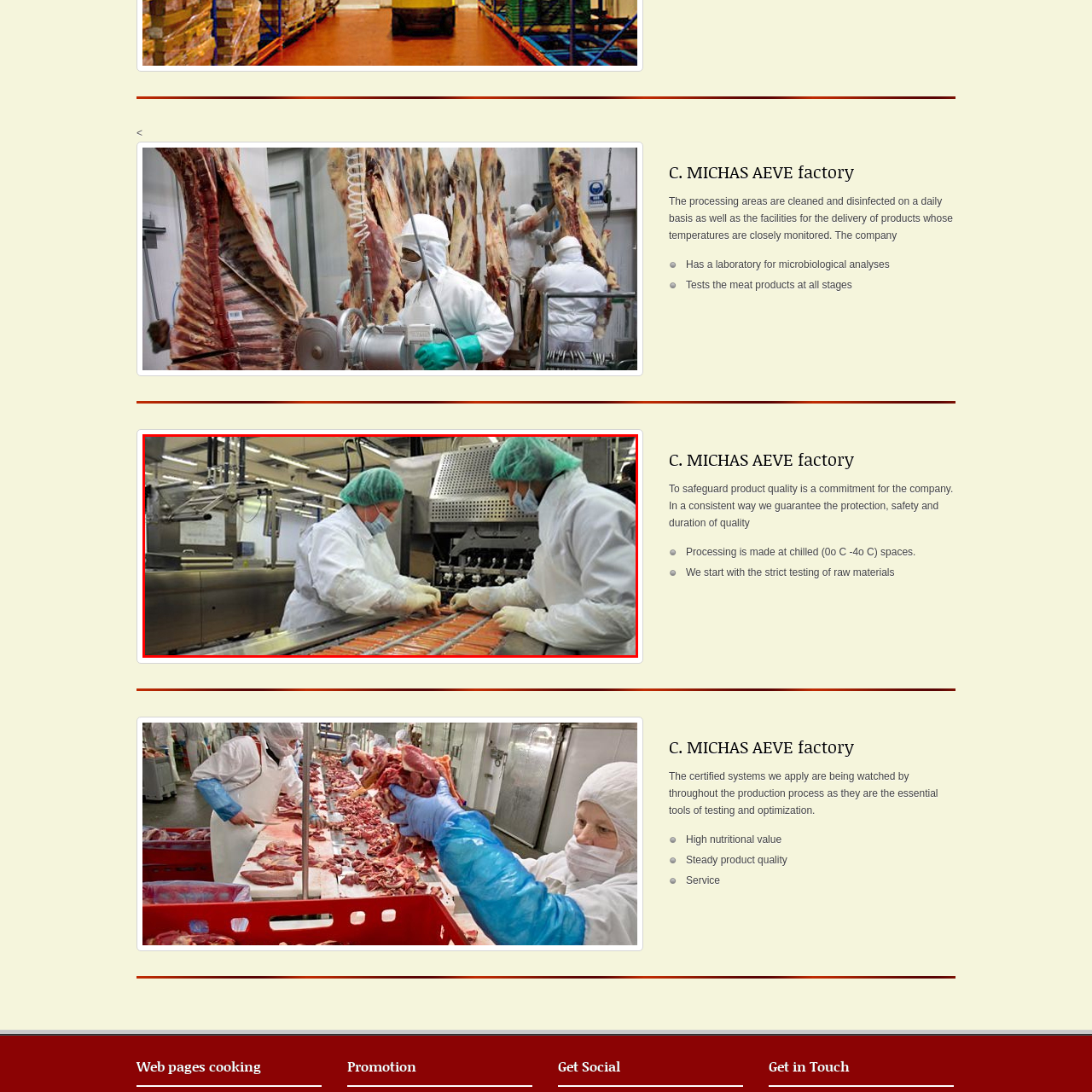View the section of the image outlined in red, What is the purpose of the conveyor belt? Provide your response in a single word or brief phrase.

To arrange products properly